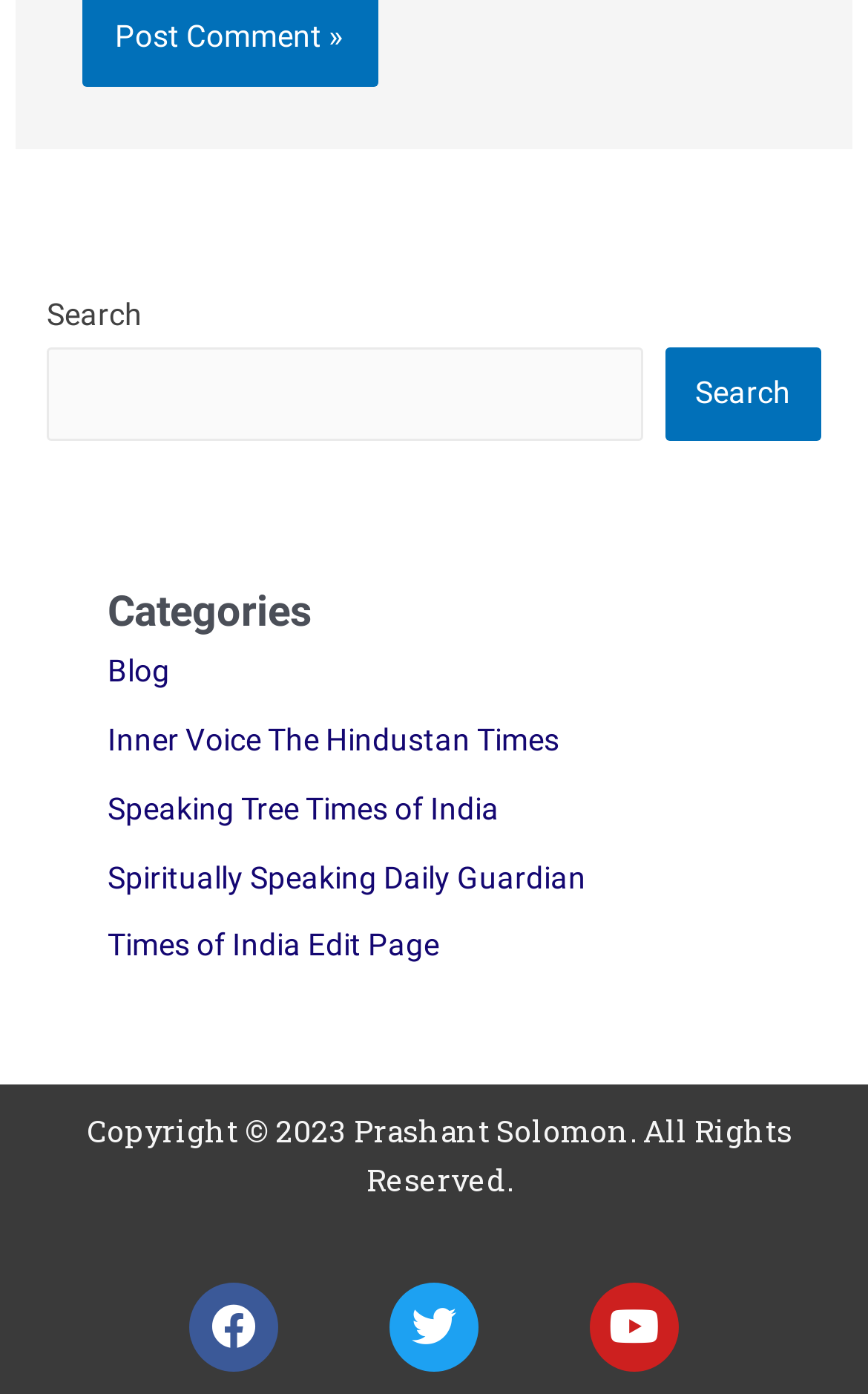What social media platforms are linked on the webpage?
Could you please answer the question thoroughly and with as much detail as possible?

At the bottom of the webpage, there are three links with icons representing Facebook, Twitter, and Youtube. These links likely allow users to access the website's social media profiles on these platforms.